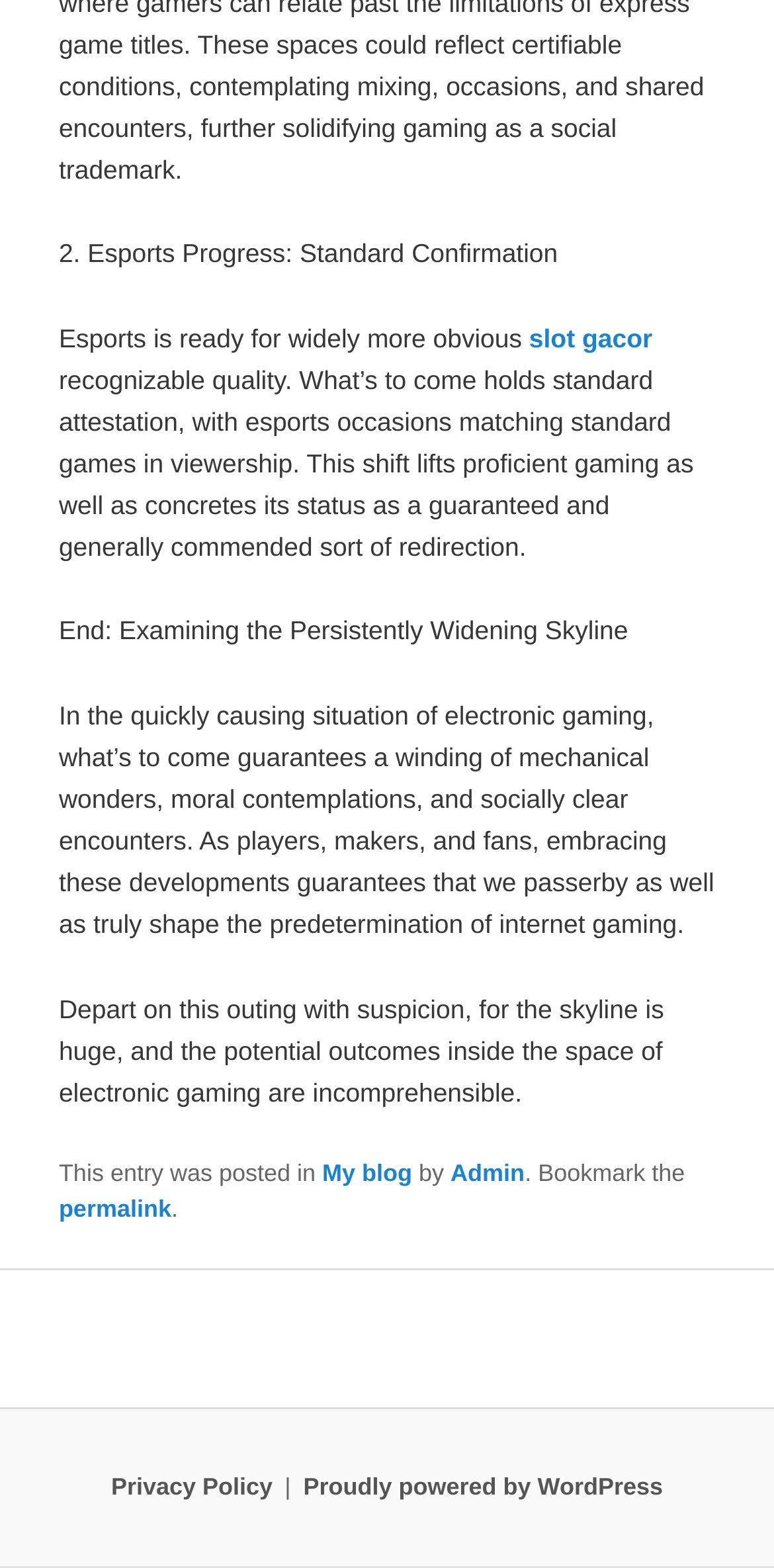Please provide a comprehensive answer to the question below using the information from the image: What is the author of the blog post?

The author of the blog post can be found in the footer section, where it says 'This entry was posted in ... by Admin'. This indicates that the author of the post is Admin.